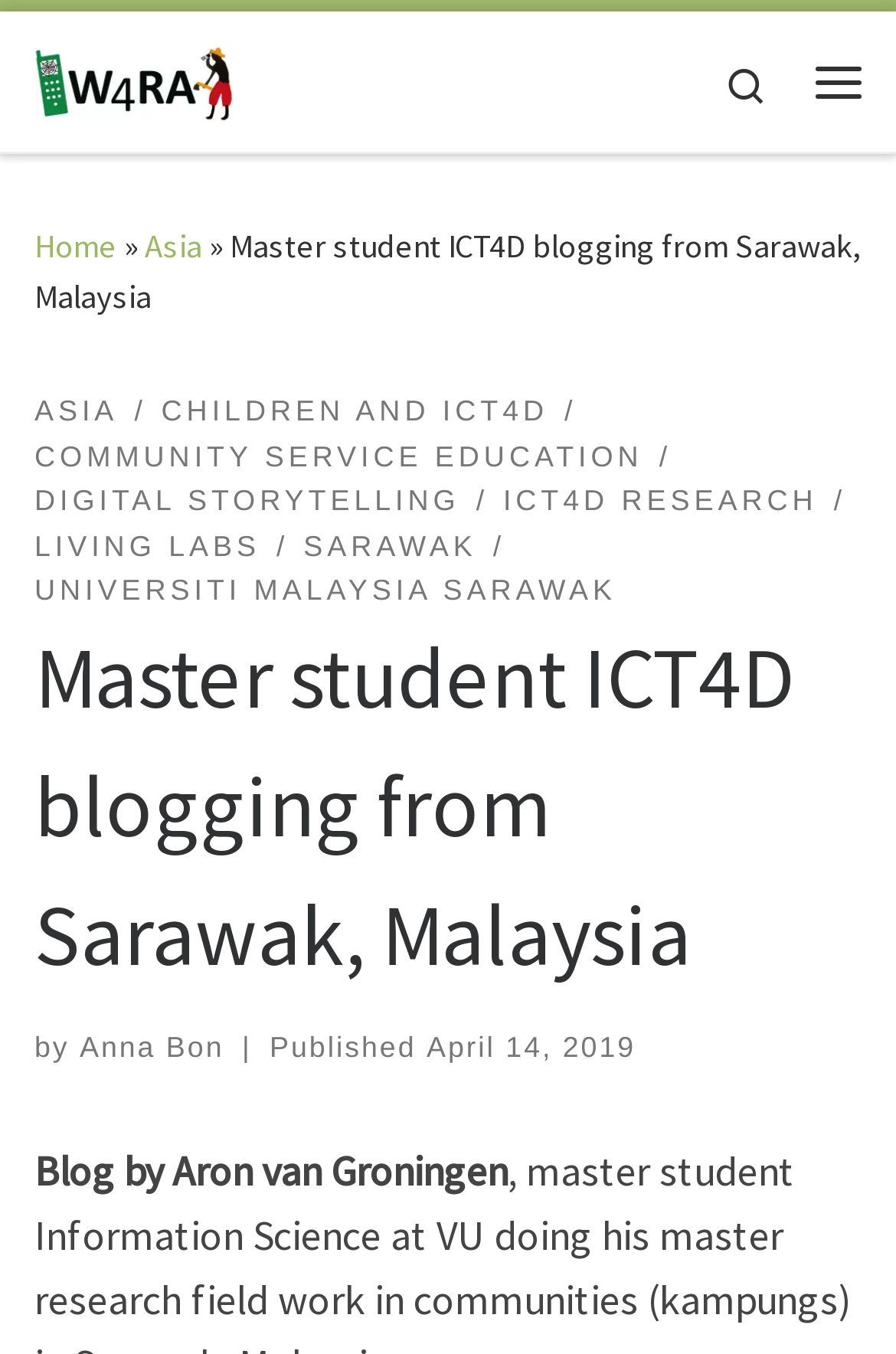Please locate and generate the primary heading on this webpage.

Master student ICT4D blogging from Sarawak, Malaysia